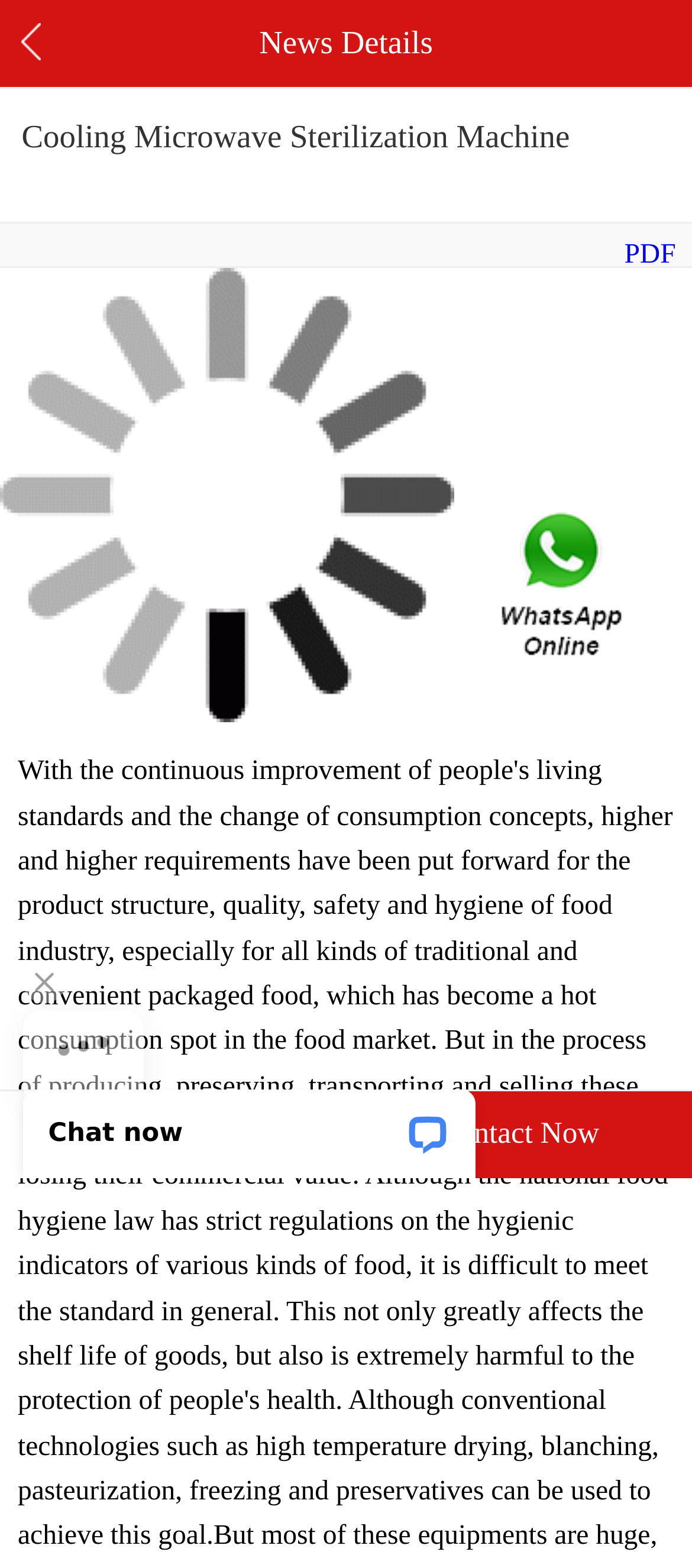Based on the image, please elaborate on the answer to the following question:
What is the name of the machine?

The name of the machine can be found in the heading element, which is 'Cooling Microwave Sterilization Machine'. This heading is located at the top of the webpage, indicating that it is the main topic of the page.